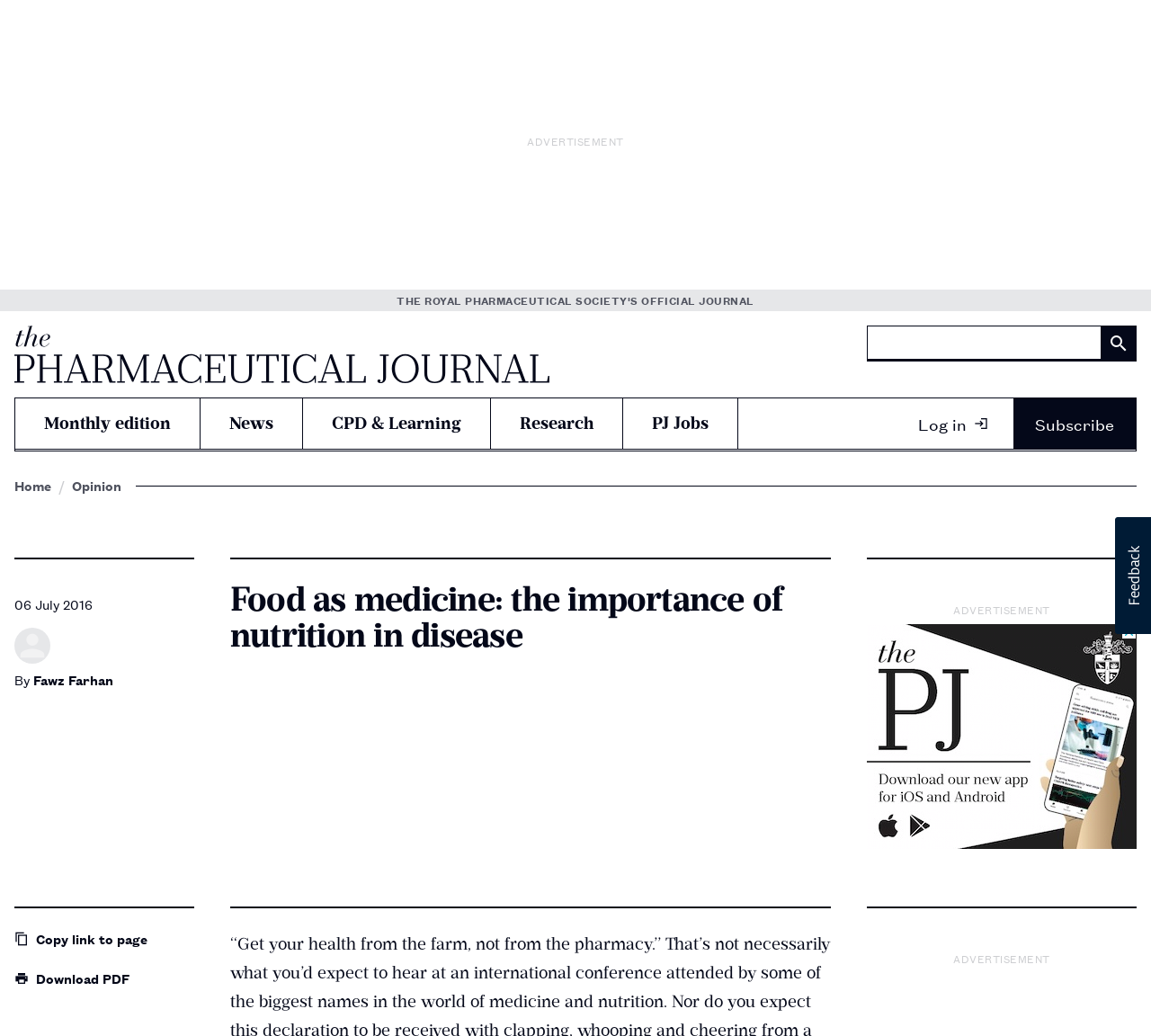Answer the question using only one word or a concise phrase: What is the date of the article?

06 July 2016